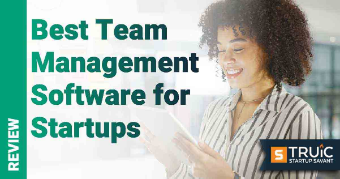What is the theme of the image?
Please provide a comprehensive answer based on the contents of the image.

The caption suggests that the image visually reinforces the theme of effective leadership and management resources for entrepreneurs, which is the underlying message conveyed by the image.